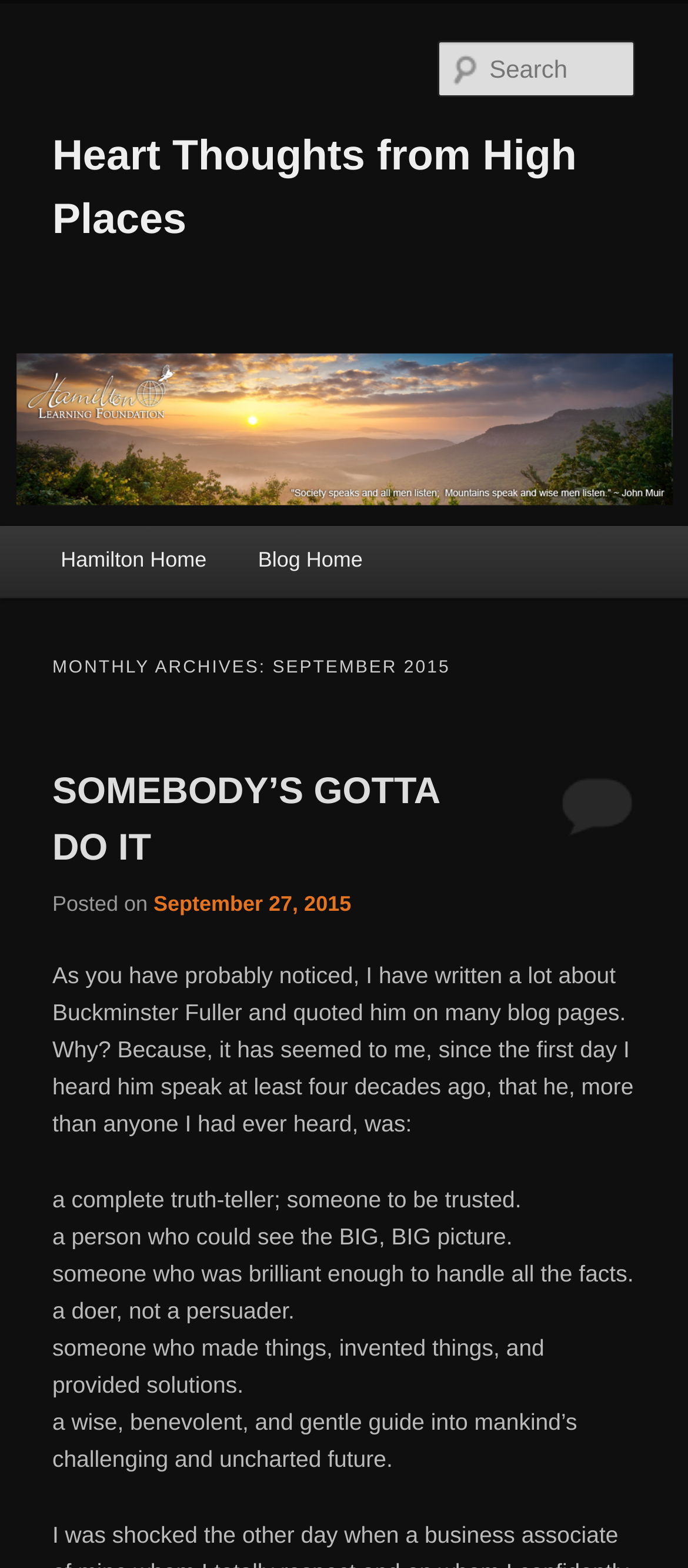Identify the bounding box for the described UI element. Provide the coordinates in (top-left x, top-left y, bottom-right x, bottom-right y) format with values ranging from 0 to 1: Hamilton Home

[0.051, 0.336, 0.338, 0.381]